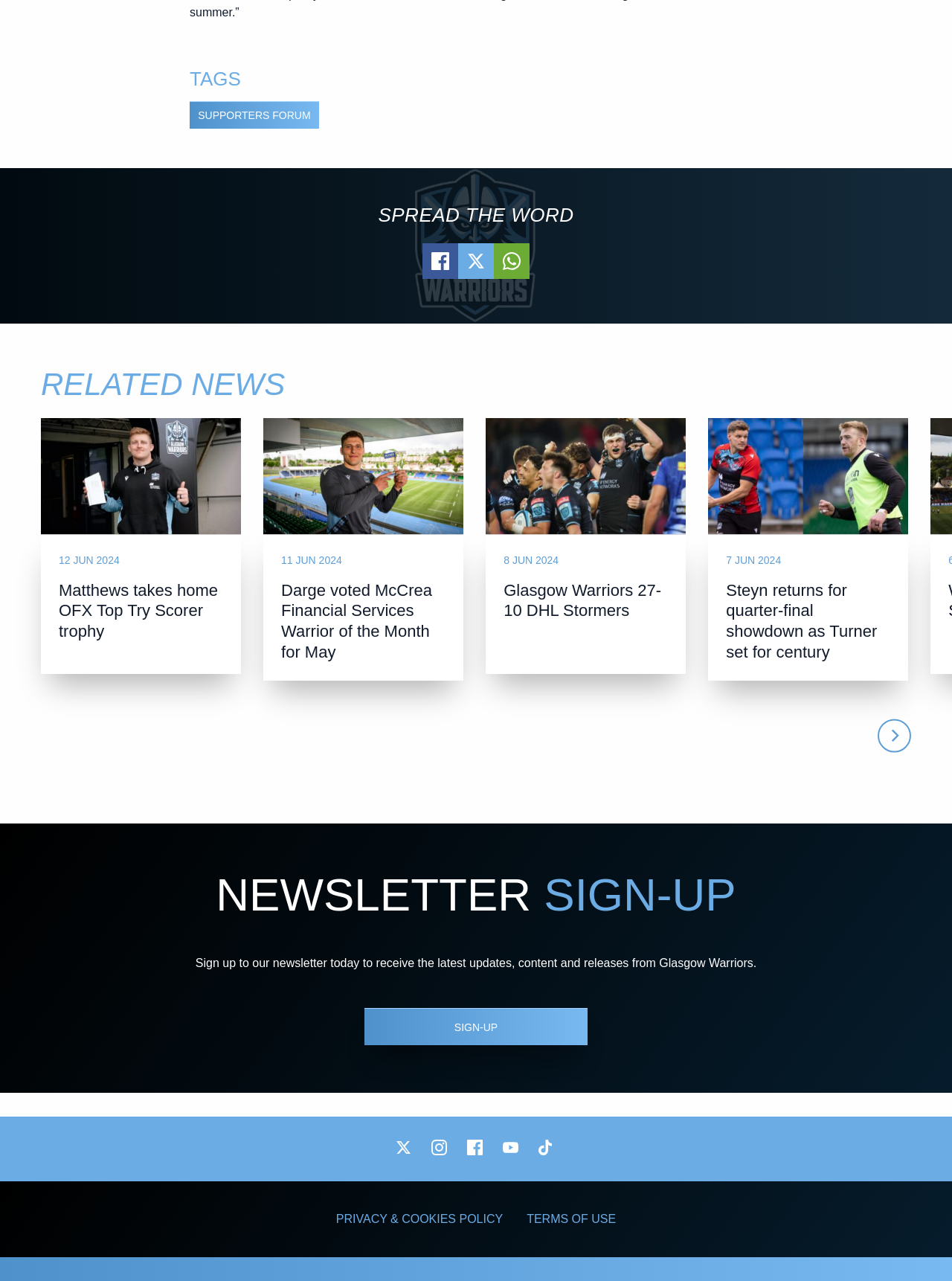Can you find the bounding box coordinates for the element that needs to be clicked to execute this instruction: "Go to the next page"? The coordinates should be given as four float numbers between 0 and 1, i.e., [left, top, right, bottom].

[0.922, 0.561, 0.957, 0.587]